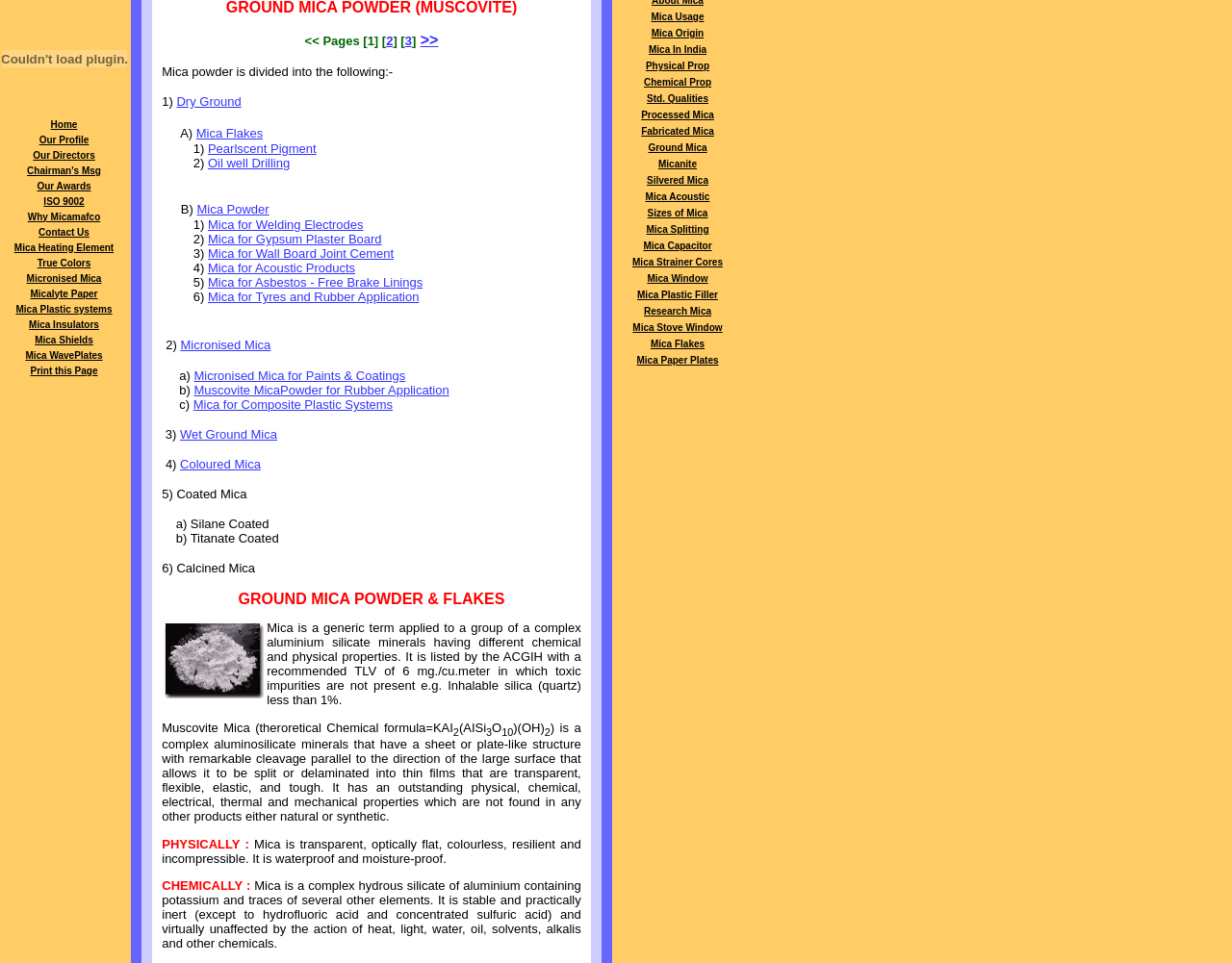Please identify the bounding box coordinates of the area I need to click to accomplish the following instruction: "Click on Pearlscent Pigment".

[0.169, 0.147, 0.257, 0.162]